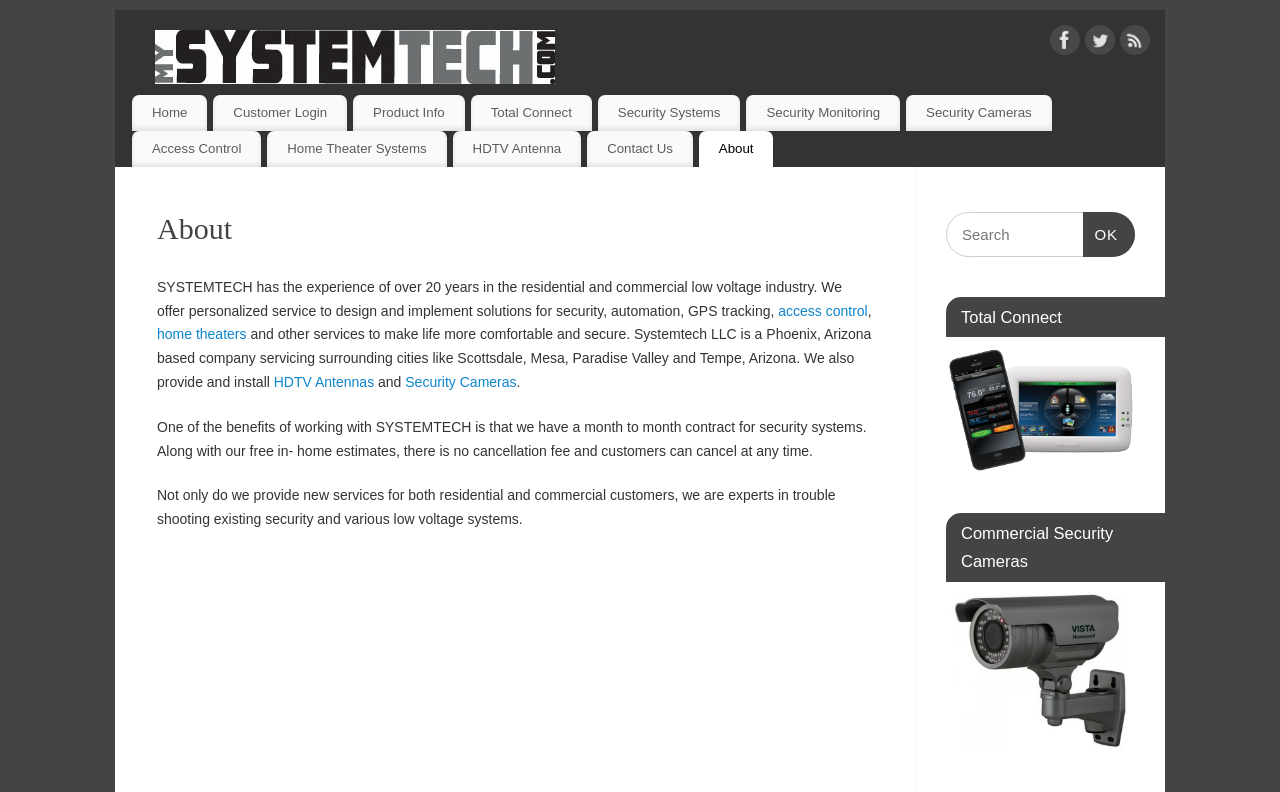Where is SYSTEMTECH based?
Using the image as a reference, answer the question in detail.

According to the webpage, SYSTEMTECH LLC is a Phoenix, Arizona based company that services surrounding cities like Scottsdale, Mesa, Paradise Valley, and Tempe, Arizona.